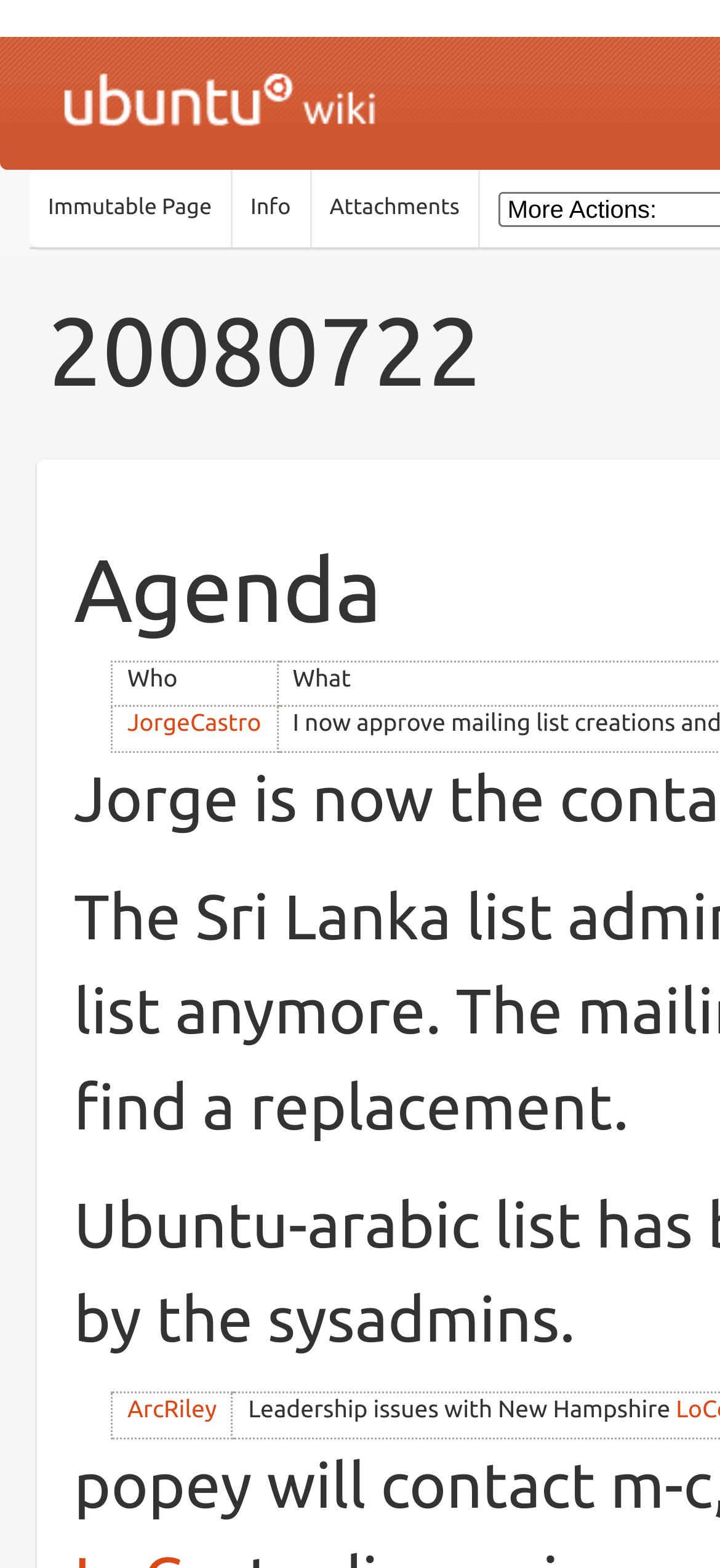What is the name of the wiki?
Please give a detailed and elaborate answer to the question.

The name of the wiki can be determined by looking at the heading element at the top of the page, which contains the text 'Ubuntu Wiki'.